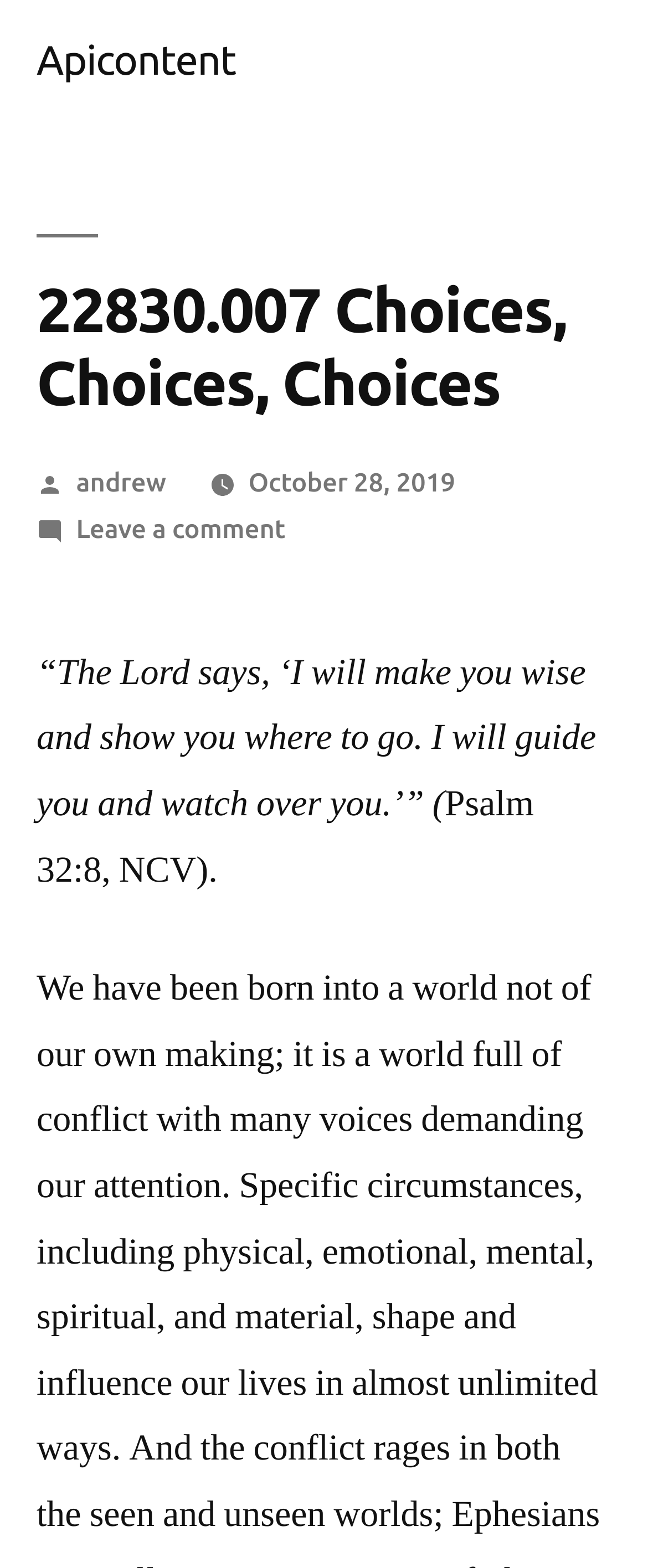Answer the following query with a single word or phrase:
Who posted the article?

andrew